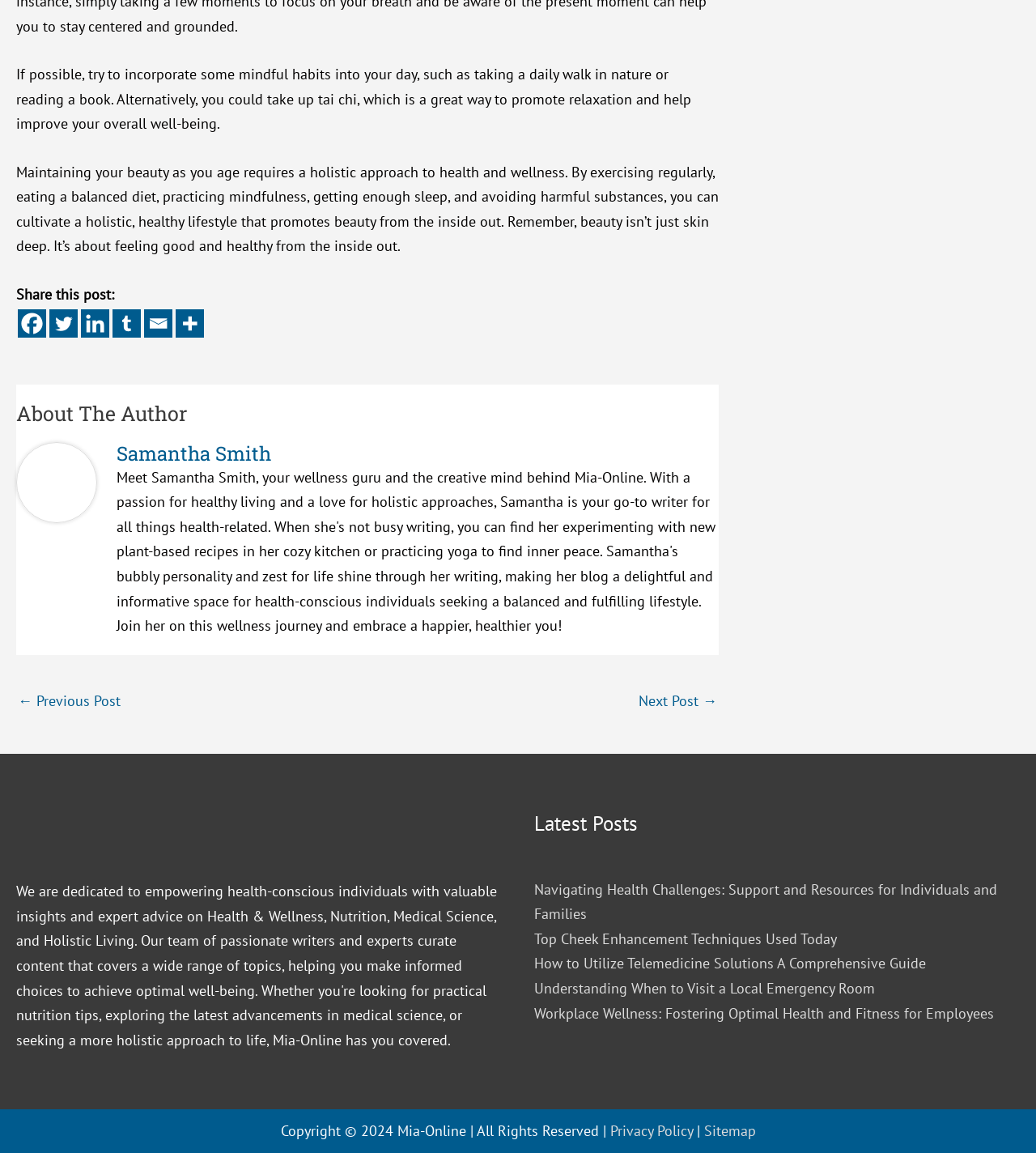Locate the bounding box coordinates of the clickable element to fulfill the following instruction: "Visit the next post". Provide the coordinates as four float numbers between 0 and 1 in the format [left, top, right, bottom].

[0.616, 0.595, 0.692, 0.624]